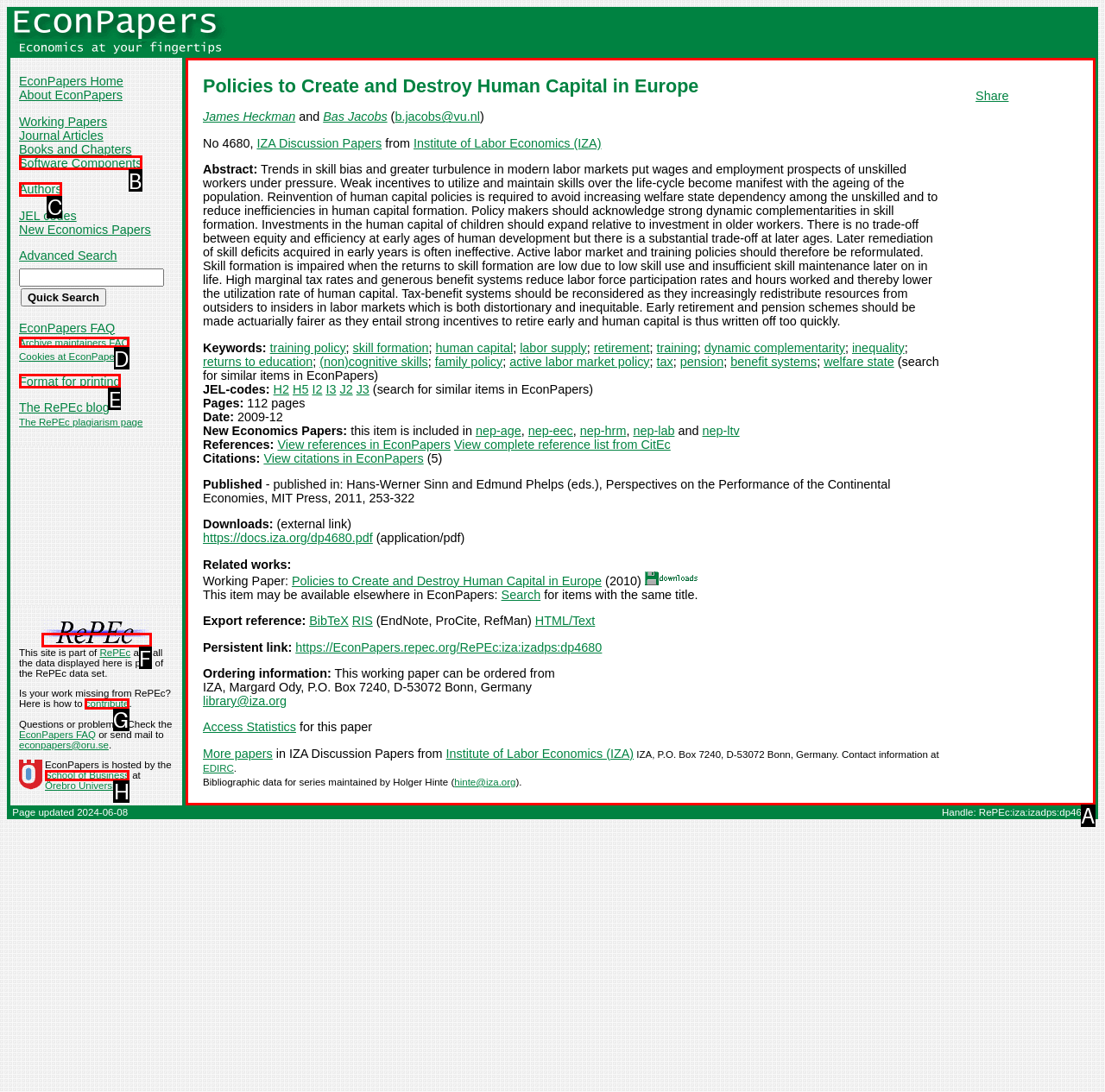Identify which lettered option to click to carry out the task: View the 'Policies to Create and Destroy Human Capital in Europe' abstract. Provide the letter as your answer.

A